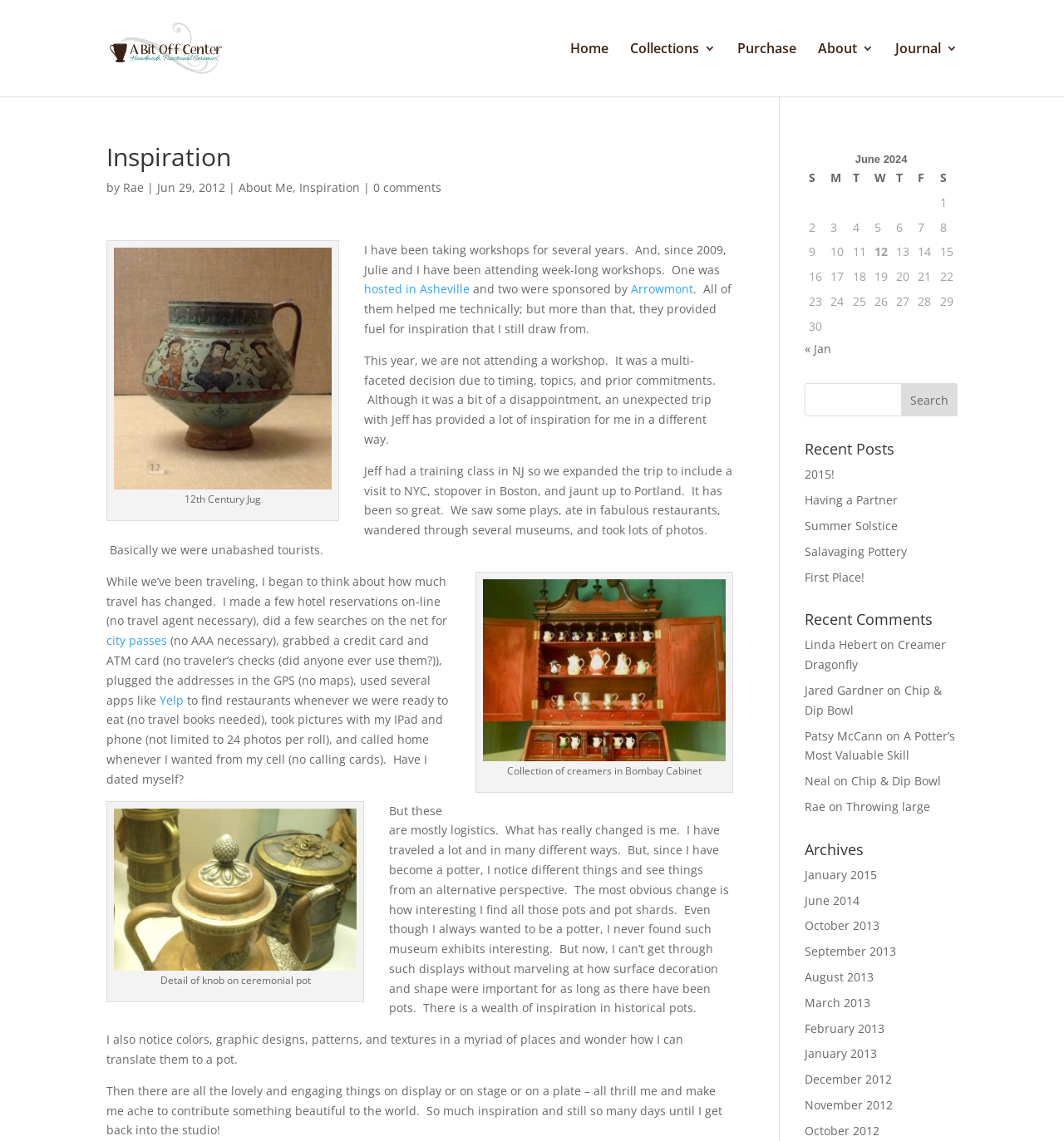Answer the following query concisely with a single word or phrase:
Who is the author of the blog post?

Rae